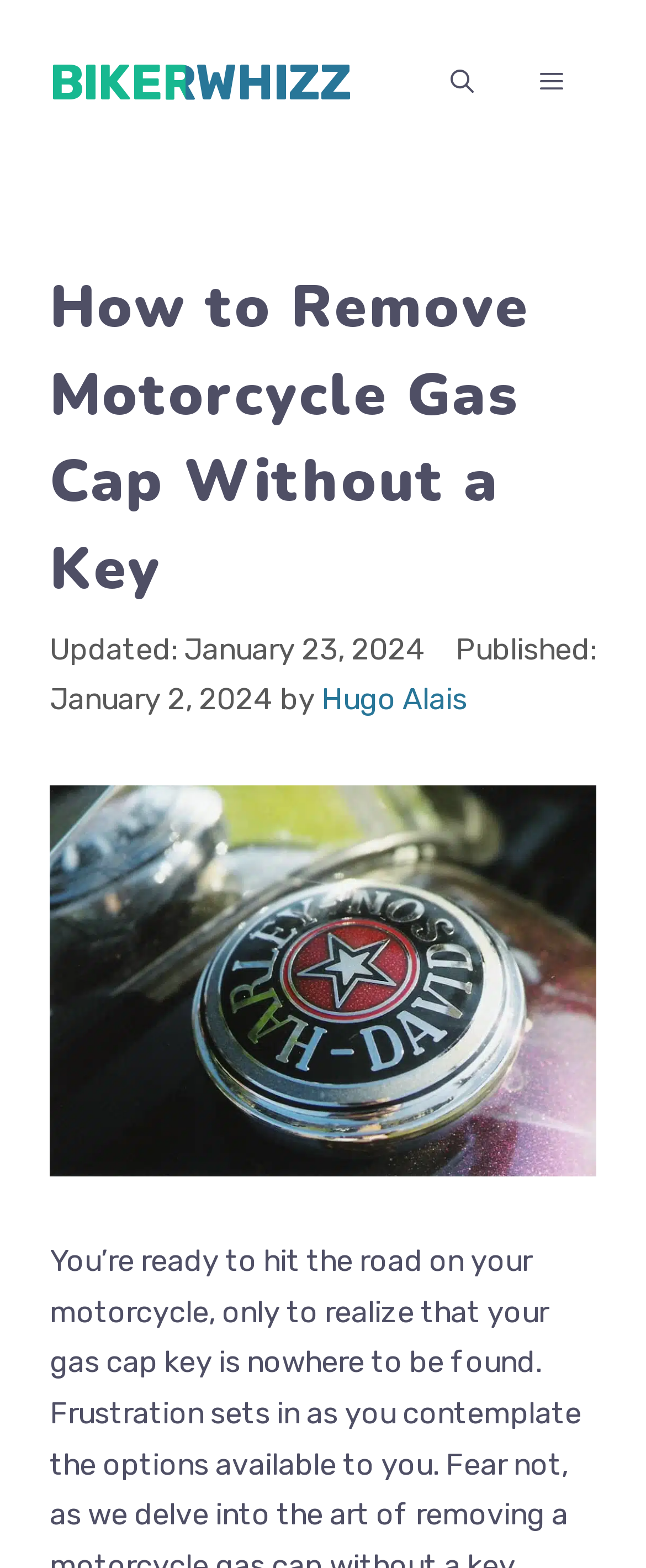Identify the bounding box for the UI element described as: "Hugo Alais". Ensure the coordinates are four float numbers between 0 and 1, formatted as [left, top, right, bottom].

[0.497, 0.434, 0.723, 0.458]